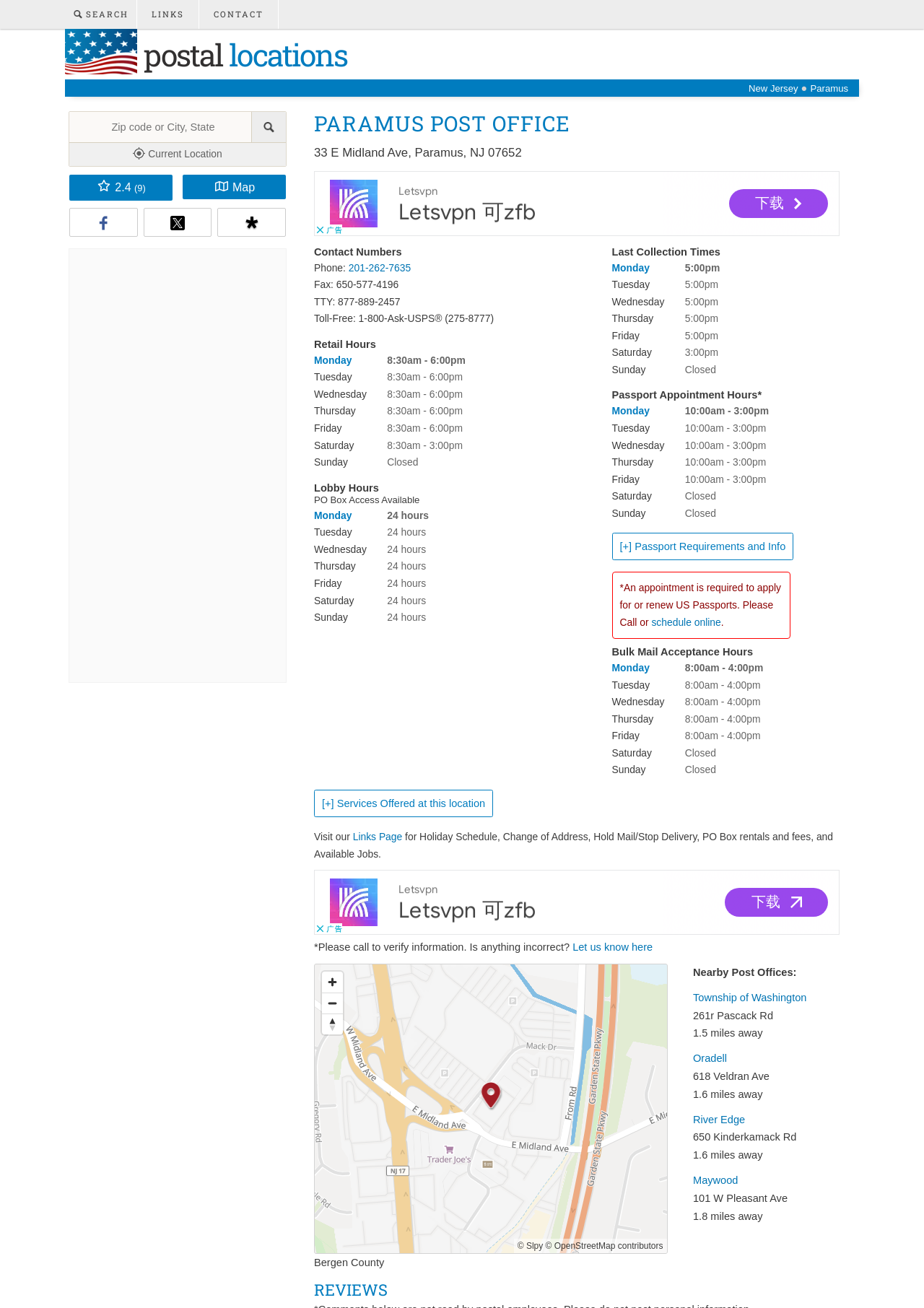What are the retail hours of the post office on Monday?
Give a detailed and exhaustive answer to the question.

I found the retail hours by looking at the time elements on the webpage, specifically the one that corresponds to Monday. The hours are listed as 8:30am - 6:00pm.